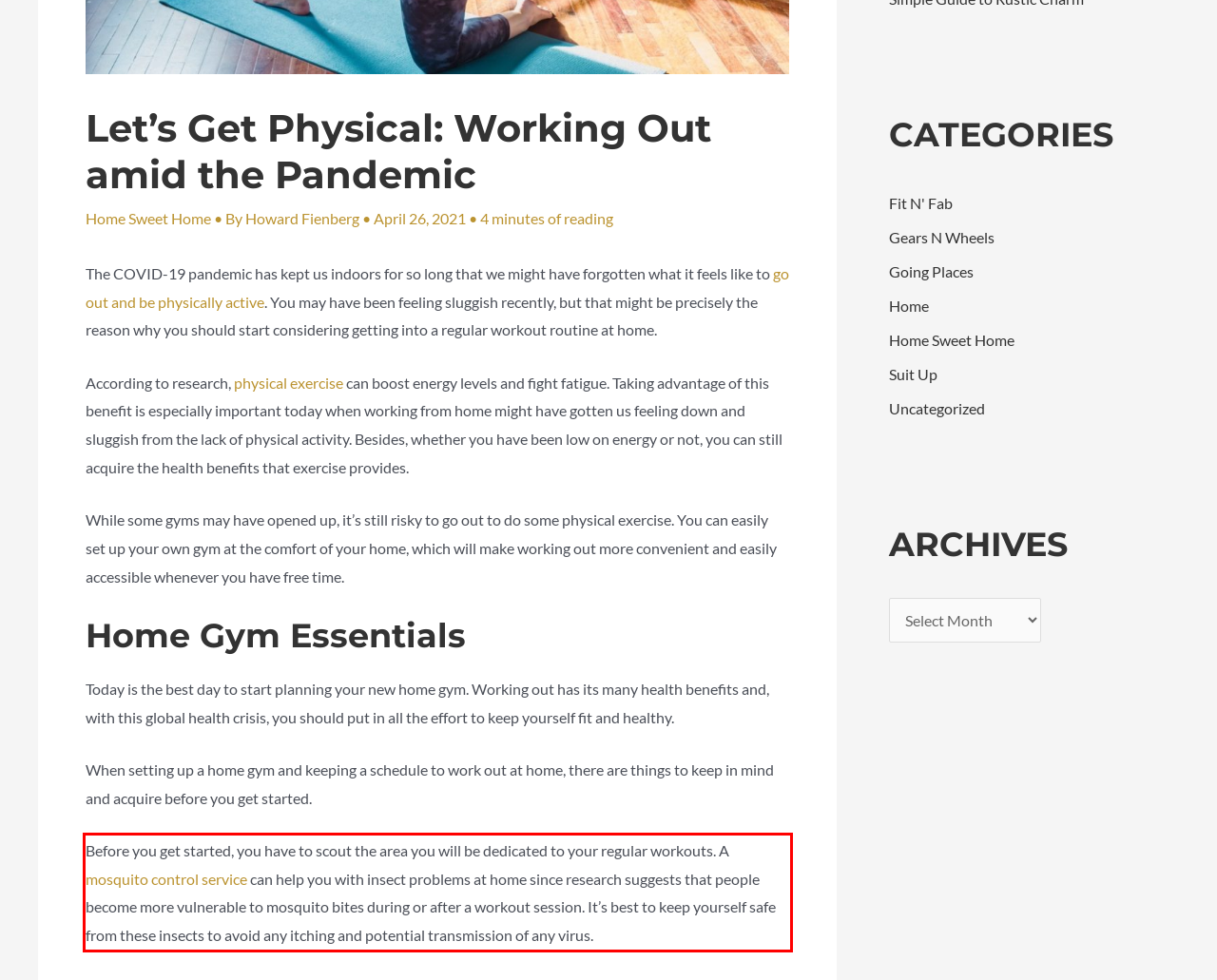Given a screenshot of a webpage containing a red bounding box, perform OCR on the text within this red bounding box and provide the text content.

Before you get started, you have to scout the area you will be dedicated to your regular workouts. A mosquito control service can help you with insect problems at home since research suggests that people become more vulnerable to mosquito bites during or after a workout session. It’s best to keep yourself safe from these insects to avoid any itching and potential transmission of any virus.